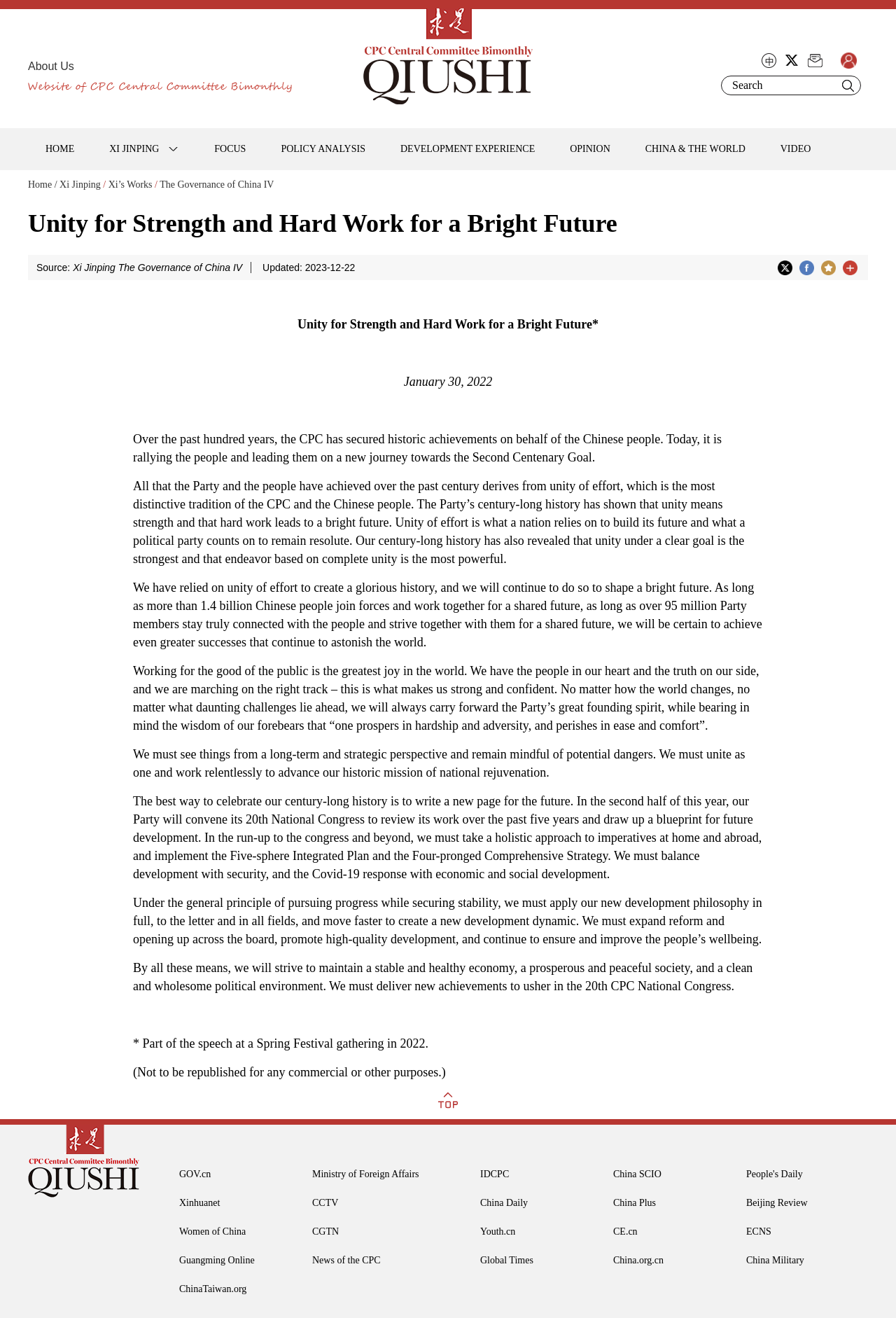How many images are there in the webpage?
Look at the screenshot and give a one-word or phrase answer.

14